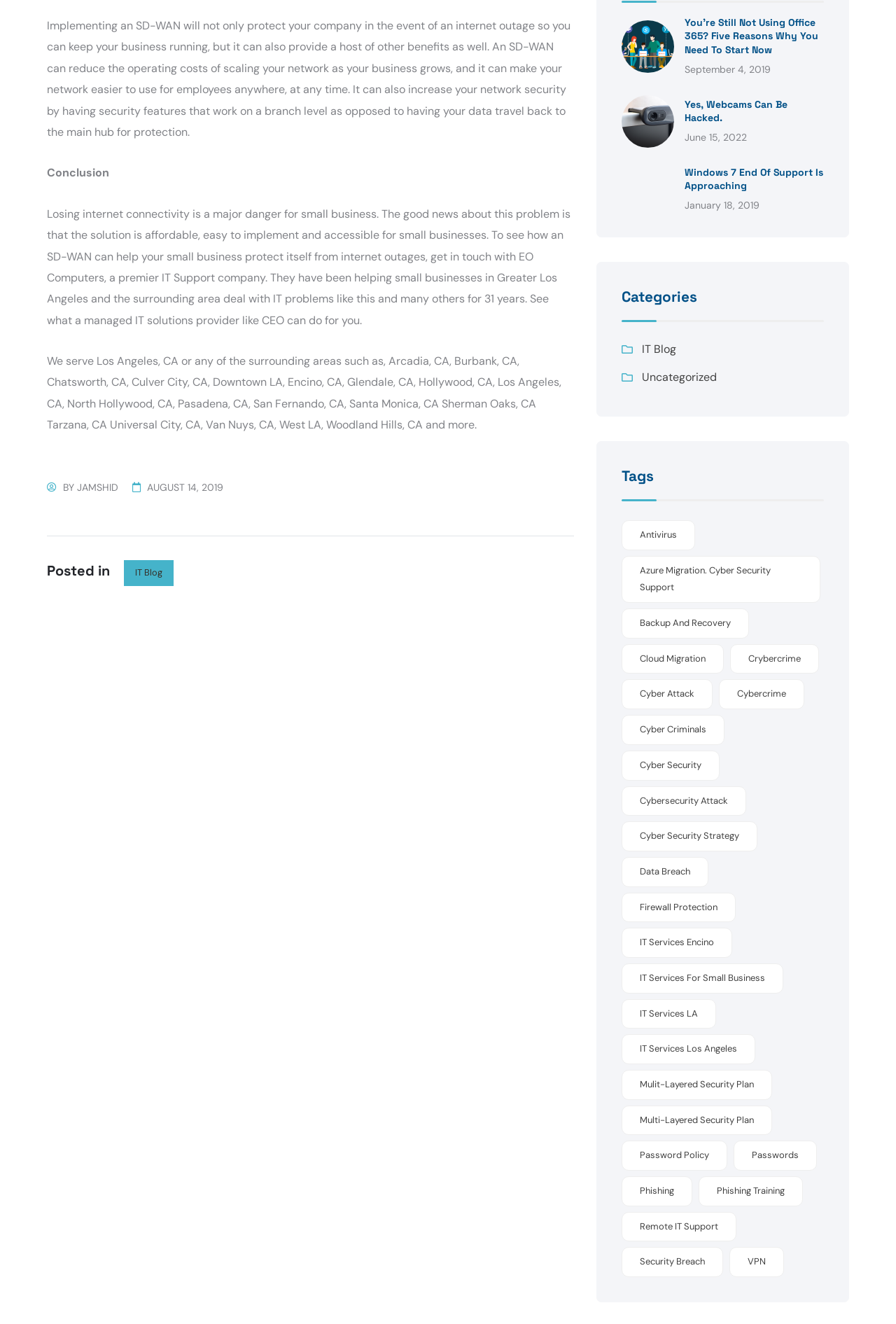Please examine the image and provide a detailed answer to the question: What is the company mentioned in the article?

The company mentioned in the article is EO Computers, which is a premier IT Support company that has been helping small businesses in Greater Los Angeles and the surrounding area deal with IT problems like internet outages and many others for 31 years.